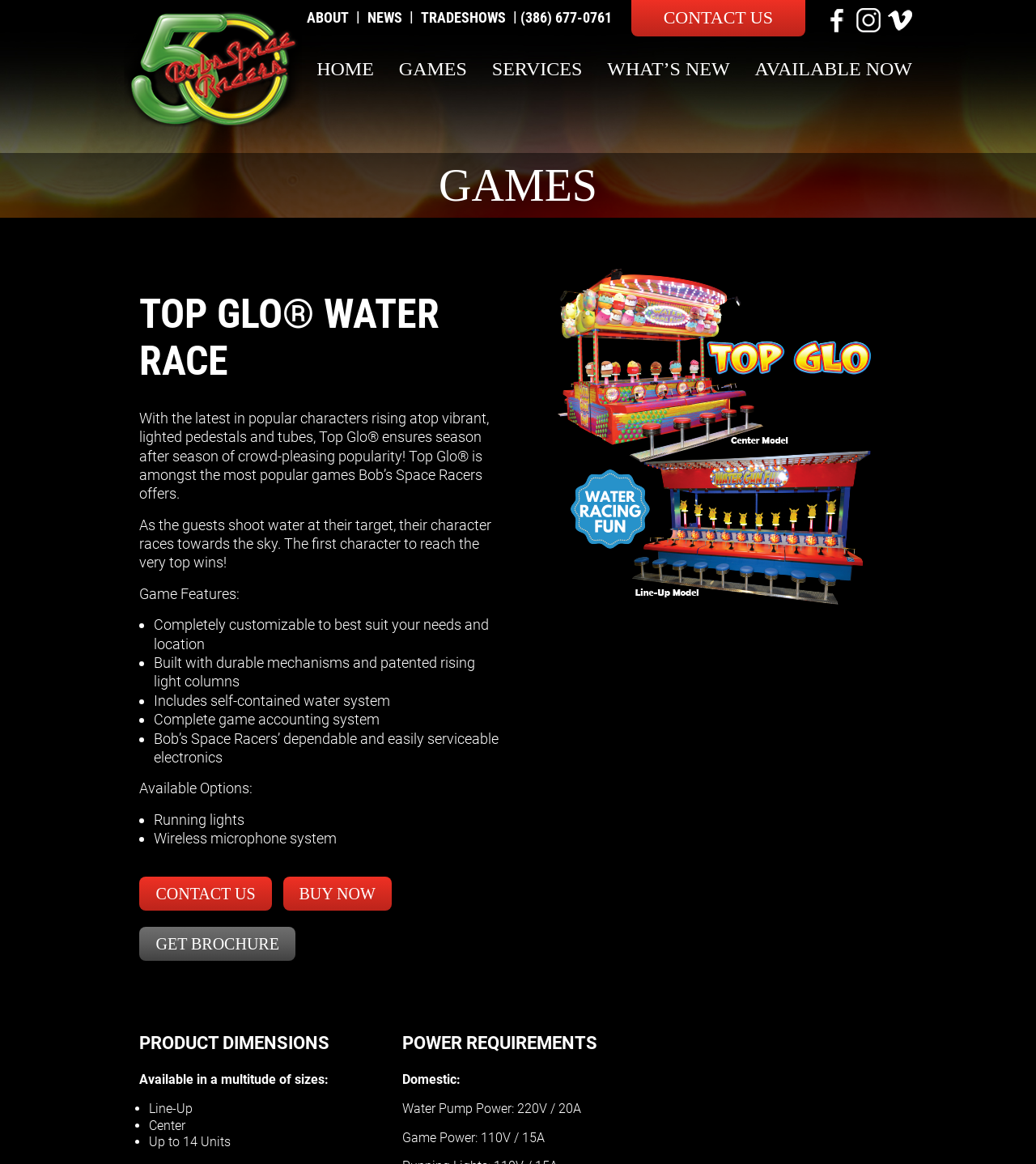Identify the bounding box coordinates of the clickable region required to complete the instruction: "Click the ABOUT link". The coordinates should be given as four float numbers within the range of 0 and 1, i.e., [left, top, right, bottom].

[0.296, 0.007, 0.336, 0.023]